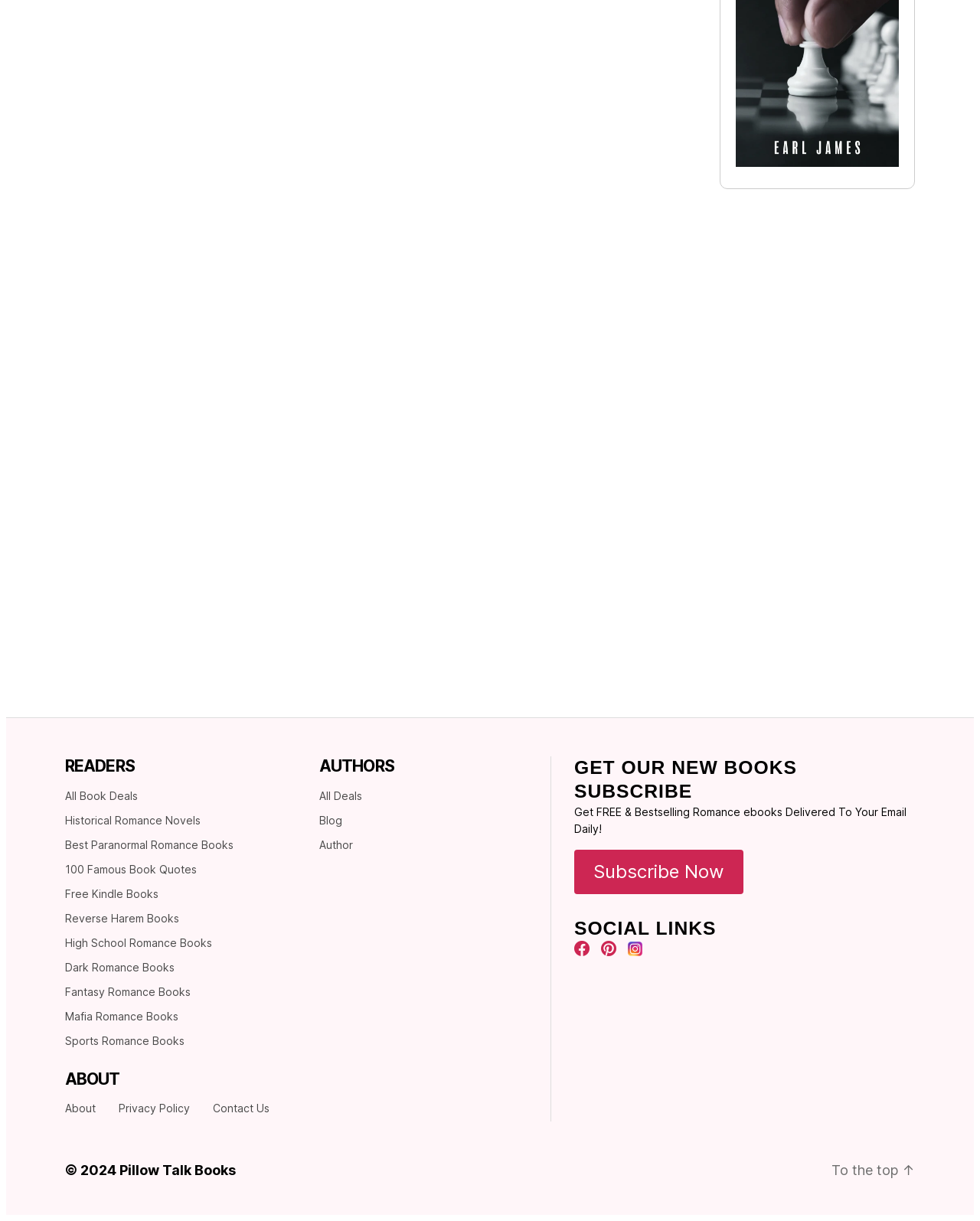Identify the bounding box coordinates of the area that should be clicked in order to complete the given instruction: "Check out the 'Anita Gelato' dessert place". The bounding box coordinates should be four float numbers between 0 and 1, i.e., [left, top, right, bottom].

None